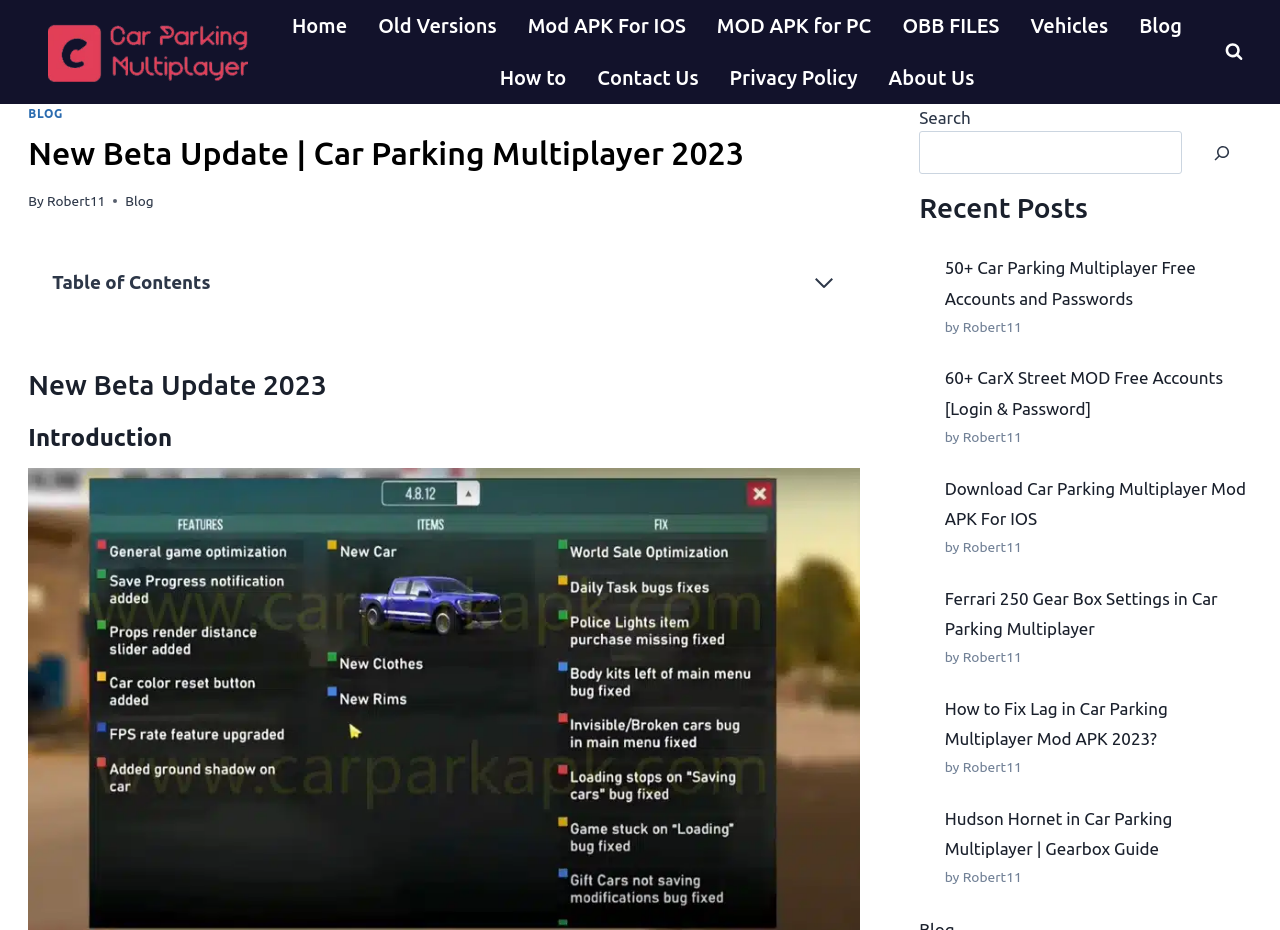Predict the bounding box coordinates for the UI element described as: "Contact Us". The coordinates should be four float numbers between 0 and 1, presented as [left, top, right, bottom].

[0.455, 0.056, 0.558, 0.112]